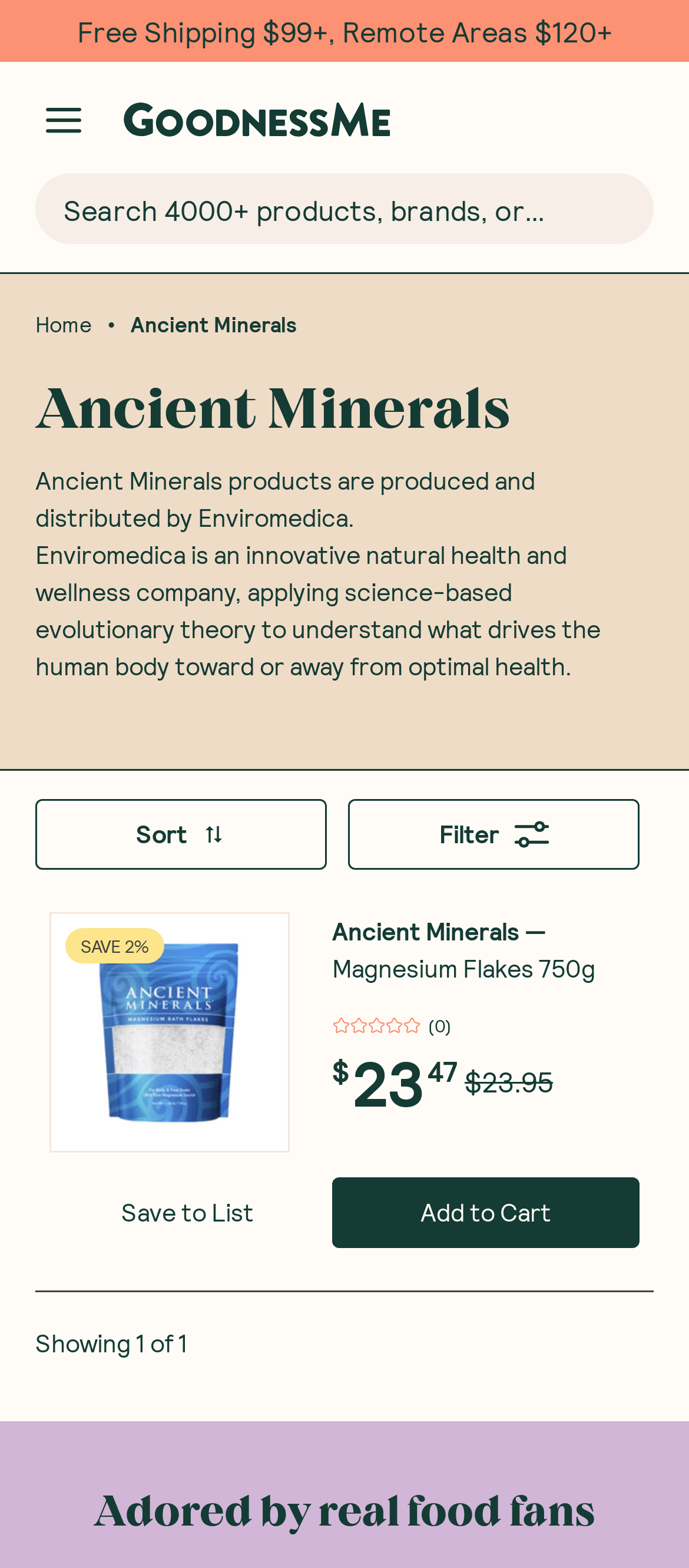What is the price of the Ancient Minerals product?
Based on the visual, give a brief answer using one word or a short phrase.

$23.47